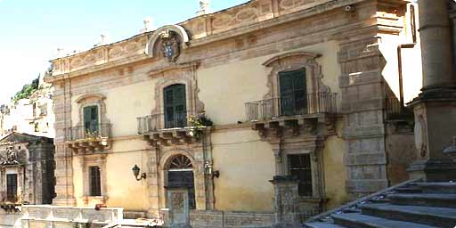Please answer the following question as detailed as possible based on the image: 
What is the color of the sky in the image?

The caption describes the scene, stating that 'the warm, sandy tones of the structure create a charming contrast against the blue sky', implying that the sky in the image is blue.